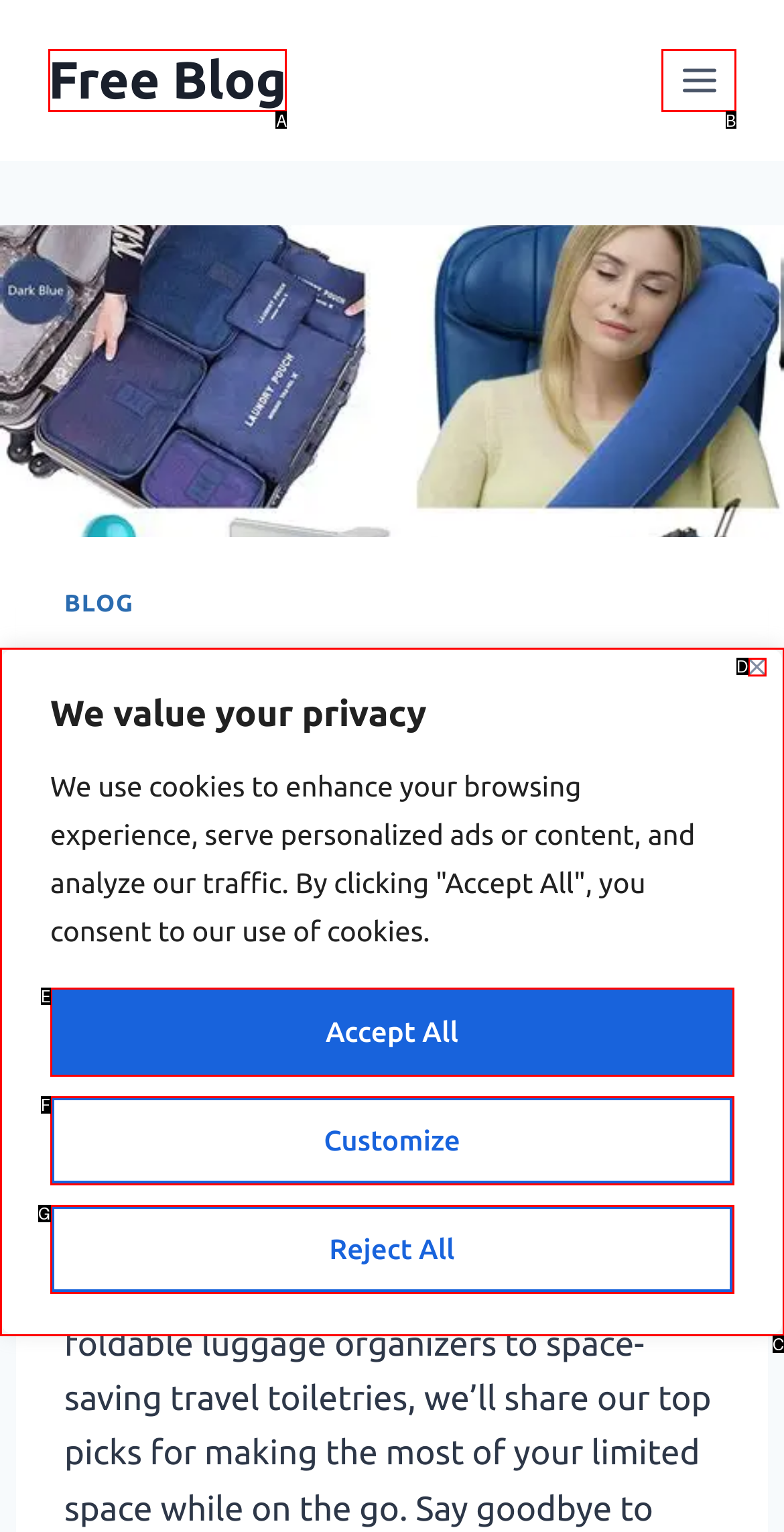Based on the element described as: Free Blog
Find and respond with the letter of the correct UI element.

A